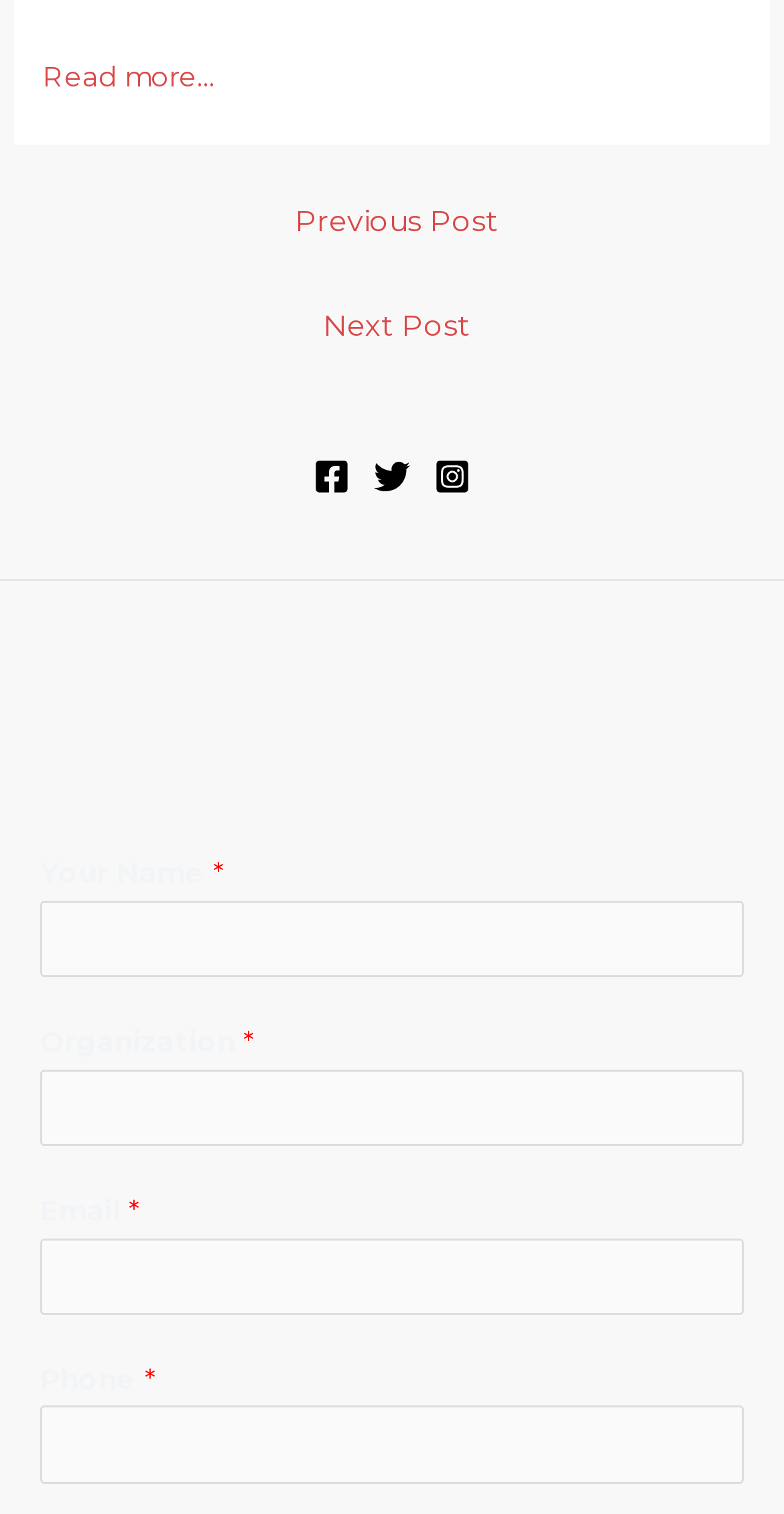Using floating point numbers between 0 and 1, provide the bounding box coordinates in the format (top-left x, top-left y, bottom-right x, bottom-right y). Locate the UI element described here: Next Post →

[0.024, 0.195, 0.986, 0.24]